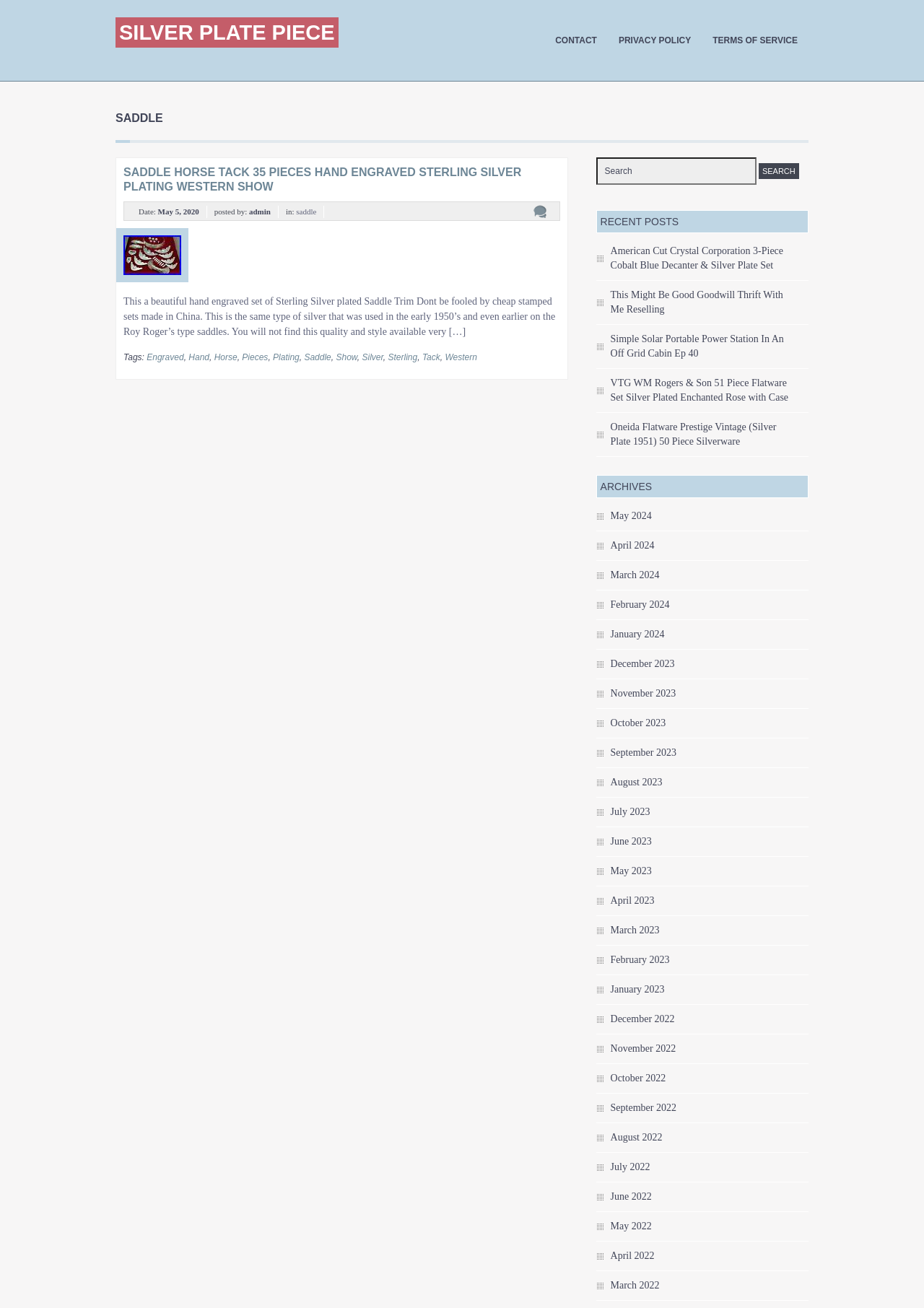Give a full account of the webpage's elements and their arrangement.

This webpage appears to be a blog or online marketplace focused on selling a specific product, a beautiful hand-engraved set of sterling silver plated saddle trim. 

At the top of the page, there is a heading that reads "SILVER PLATE PIECE" and a link with the same text. Below this, there are three links to "CONTACT", "PRIVACY POLICY", and "TERMS OF SERVICE", which are likely located at the top right corner of the page.

The main content of the page is divided into sections. The first section has a heading "SADDLE" and a subheading that describes the product in detail, including its features and quality. Below this, there is a paragraph of text that provides more information about the product, including its history and uniqueness.

To the right of the product description, there is a section with the date "May 5, 2020" and the author "admin". Below this, there are links to categories or tags related to the product, including "Engraved", "Hand", "Horse", "Pieces", "Plating", "Saddle", "Show", "Silver", "Sterling", "Tack", and "Western".

Further down the page, there is a search bar with a button that reads "Search". Below this, there is a section with the heading "RECENT POSTS" that lists several links to other blog posts or products, including "American Cut Crystal Corporation 3-Piece Cobalt Blue Decanter & Silver Plate Set" and "VTG WM Rogers & Son 51 Piece Flatware Set Silver Plated Enchanted Rose with Case".

Finally, there is a section with the heading "ARCHIVES" that lists links to monthly archives of blog posts or products, ranging from May 2024 to December 2022.